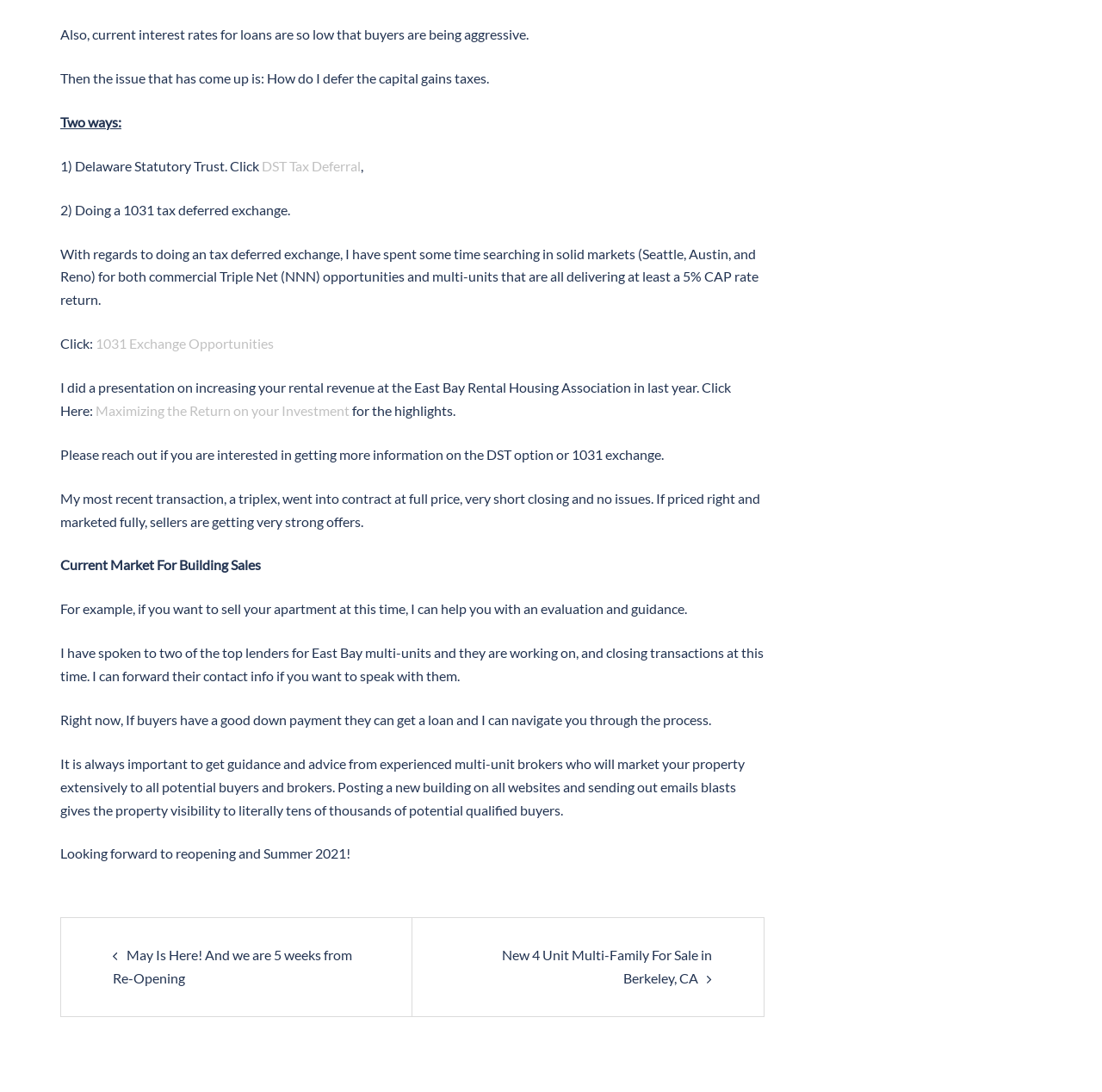Identify the bounding box of the UI element that matches this description: "1031 Exchange Opportunities".

[0.087, 0.307, 0.248, 0.322]